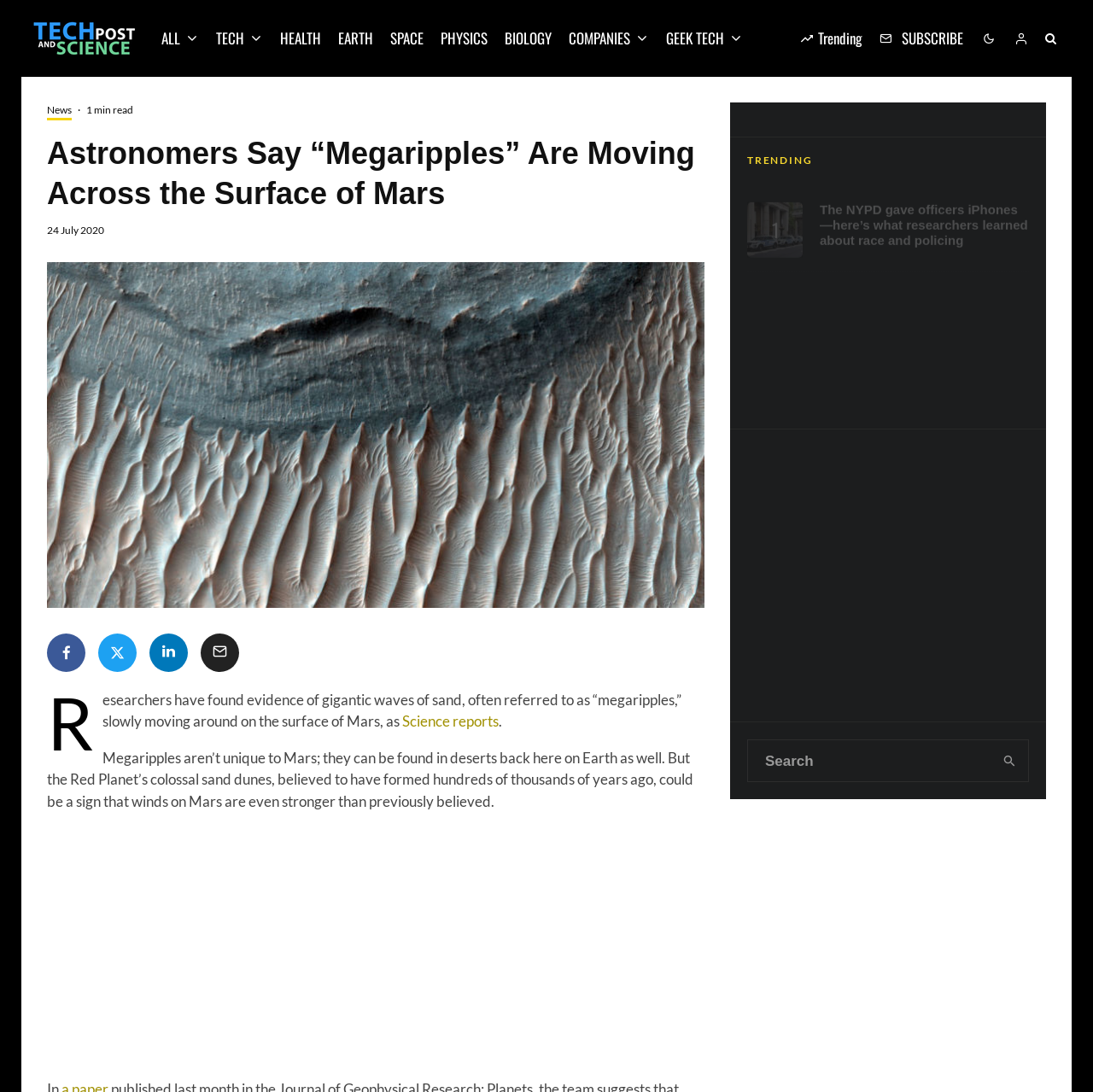Bounding box coordinates are specified in the format (top-left x, top-left y, bottom-right x, bottom-right y). All values are floating point numbers bounded between 0 and 1. Please provide the bounding box coordinate of the region this sentence describes: Tech

[0.189, 0.0, 0.248, 0.07]